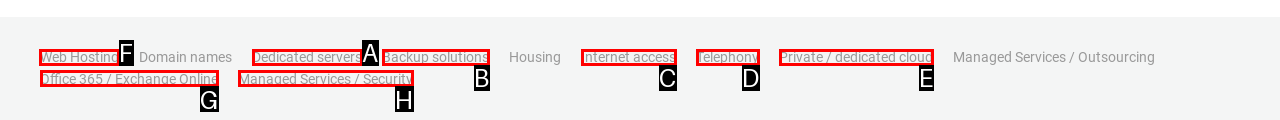Given the instruction: Click on Web Hosting, which HTML element should you click on?
Answer with the letter that corresponds to the correct option from the choices available.

F